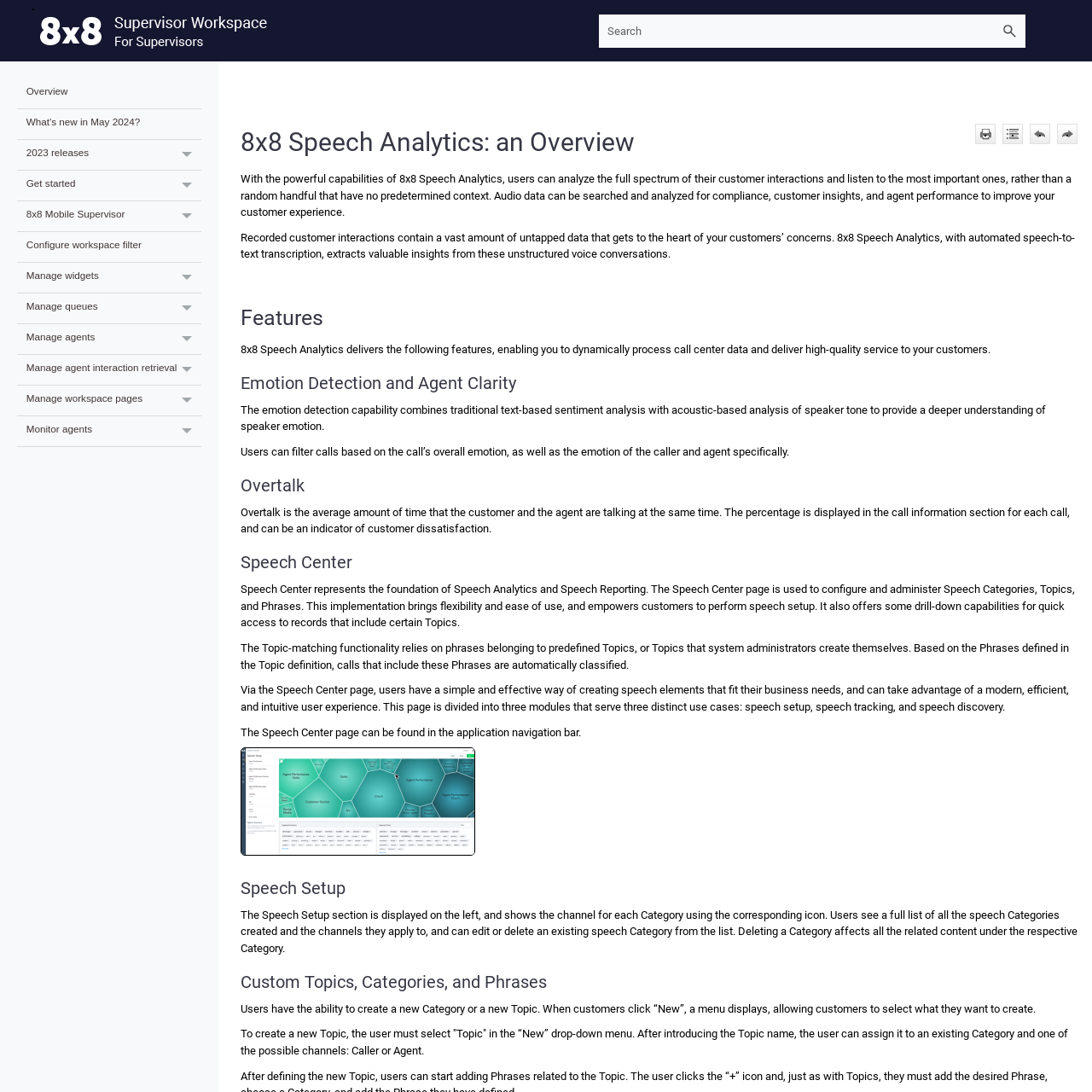Please give a one-word or short phrase response to the following question: 
What is the benefit of using 8x8 Speech Analytics?

Improve customer experience